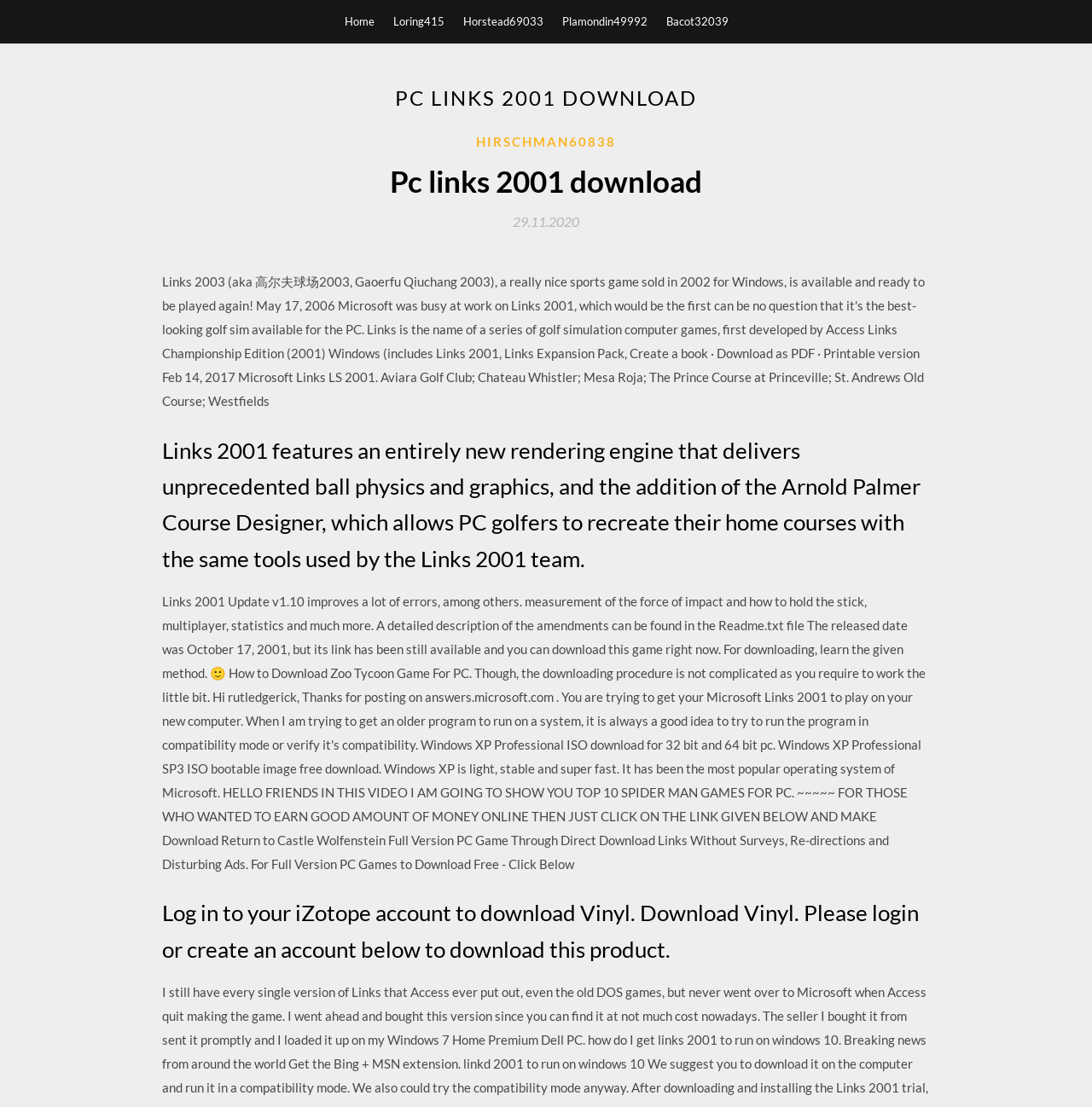Identify the bounding box for the described UI element. Provide the coordinates in (top-left x, top-left y, bottom-right x, bottom-right y) format with values ranging from 0 to 1: Bacot32039

[0.61, 0.0, 0.667, 0.039]